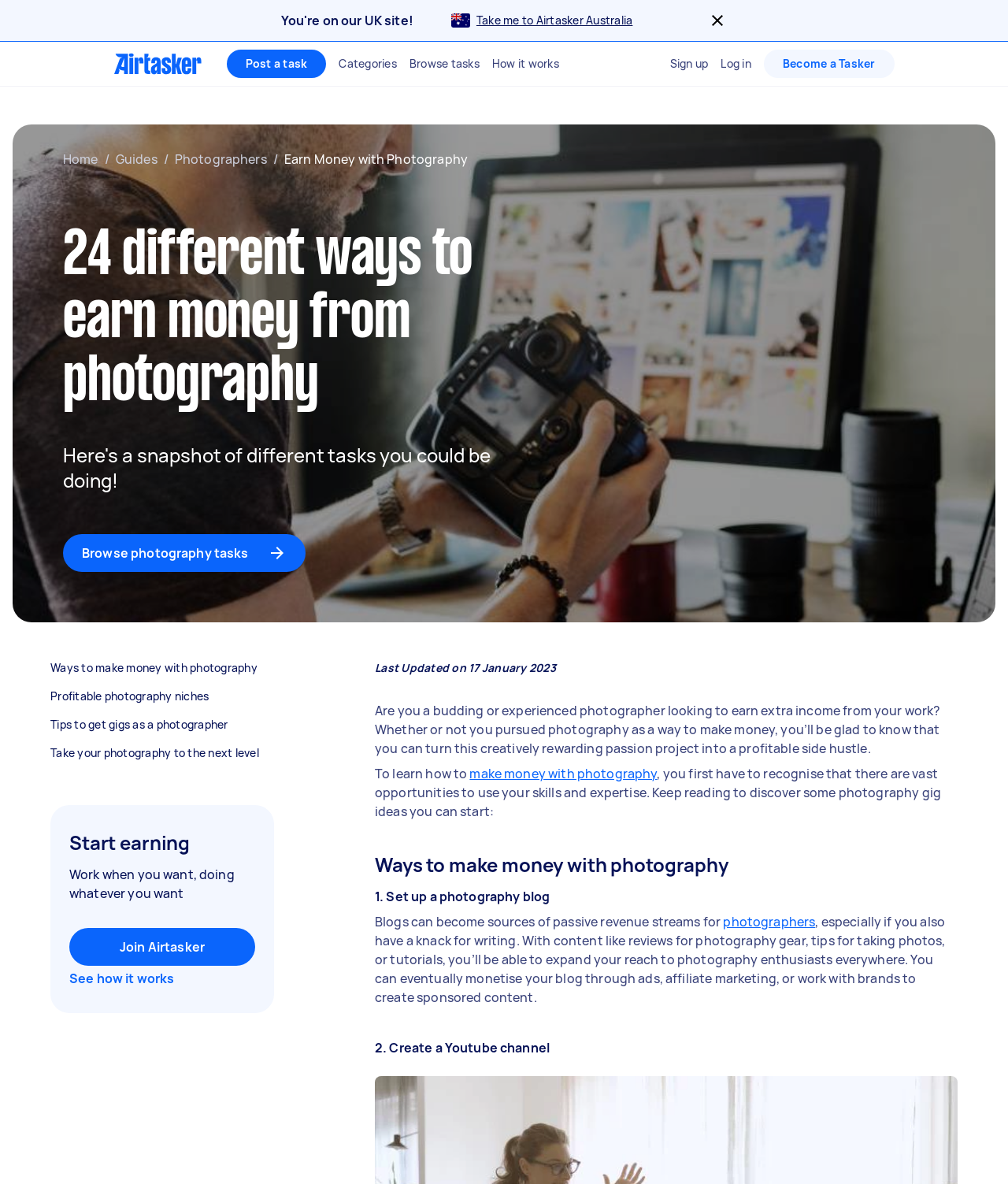Determine the bounding box coordinates of the clickable area required to perform the following instruction: "Join Airtasker". The coordinates should be represented as four float numbers between 0 and 1: [left, top, right, bottom].

[0.069, 0.784, 0.253, 0.816]